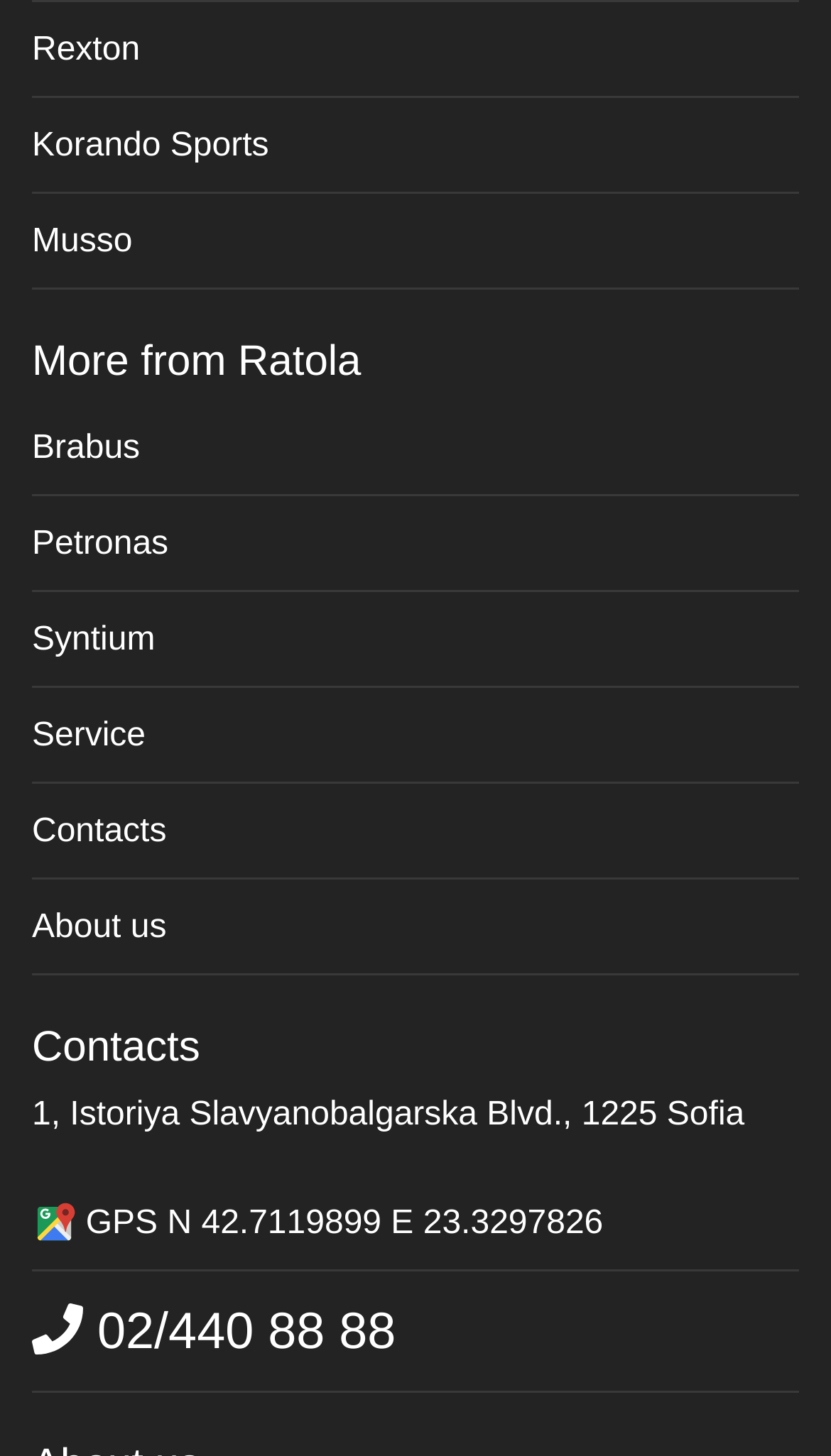What is the GPS coordinate? Based on the image, give a response in one word or a short phrase.

N 42.7119899 E 23.3297826